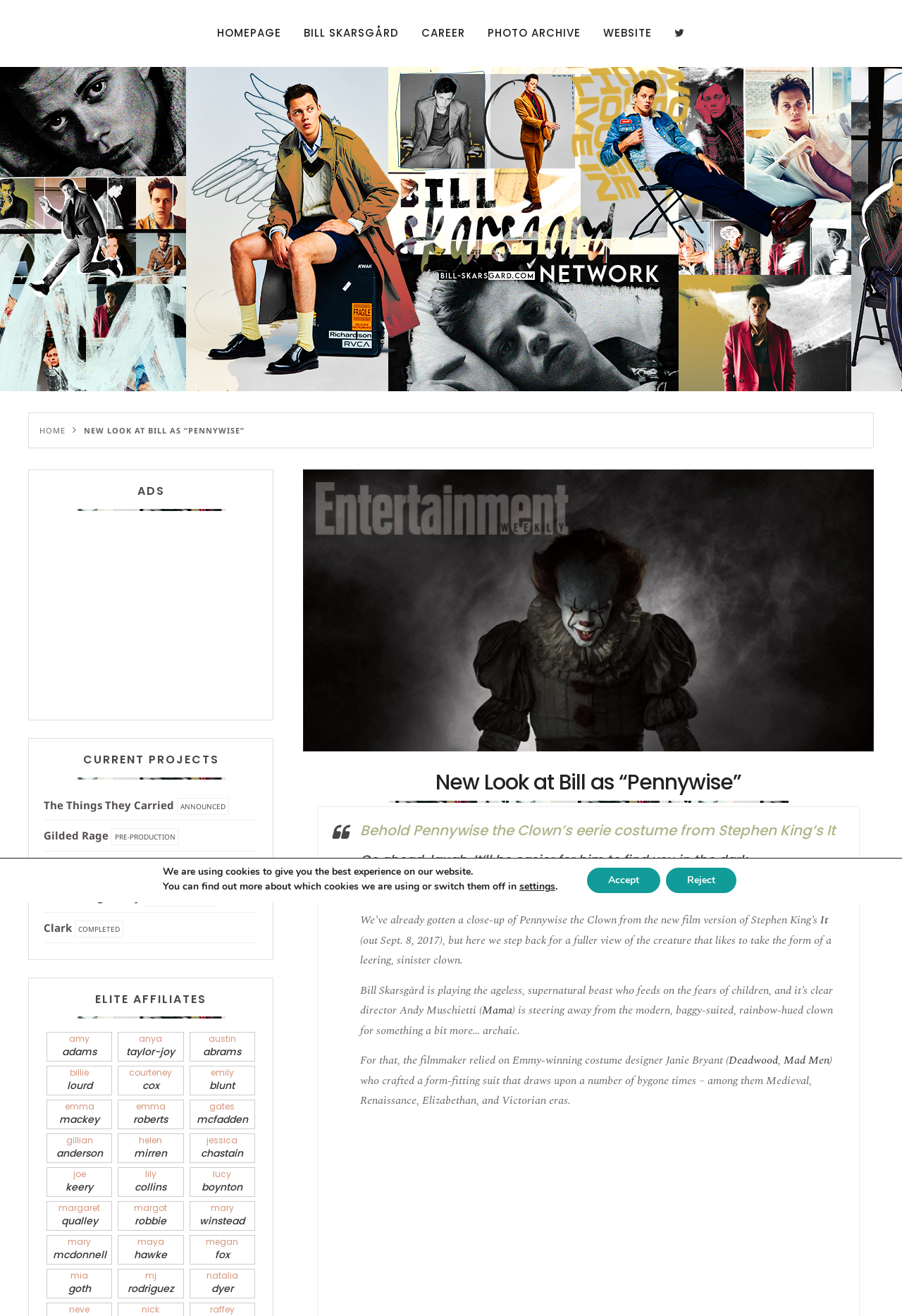Provide a thorough and detailed response to the question by examining the image: 
What is the style of the costume designed by Janie Bryant?

The webpage states that the filmmaker, Andy Muschietti, is steering away from the modern, baggy-suited, rainbow-hued clown for something a bit more archaic, and that the costume designer, Janie Bryant, crafted a form-fitting suit that draws upon a number of bygone times.